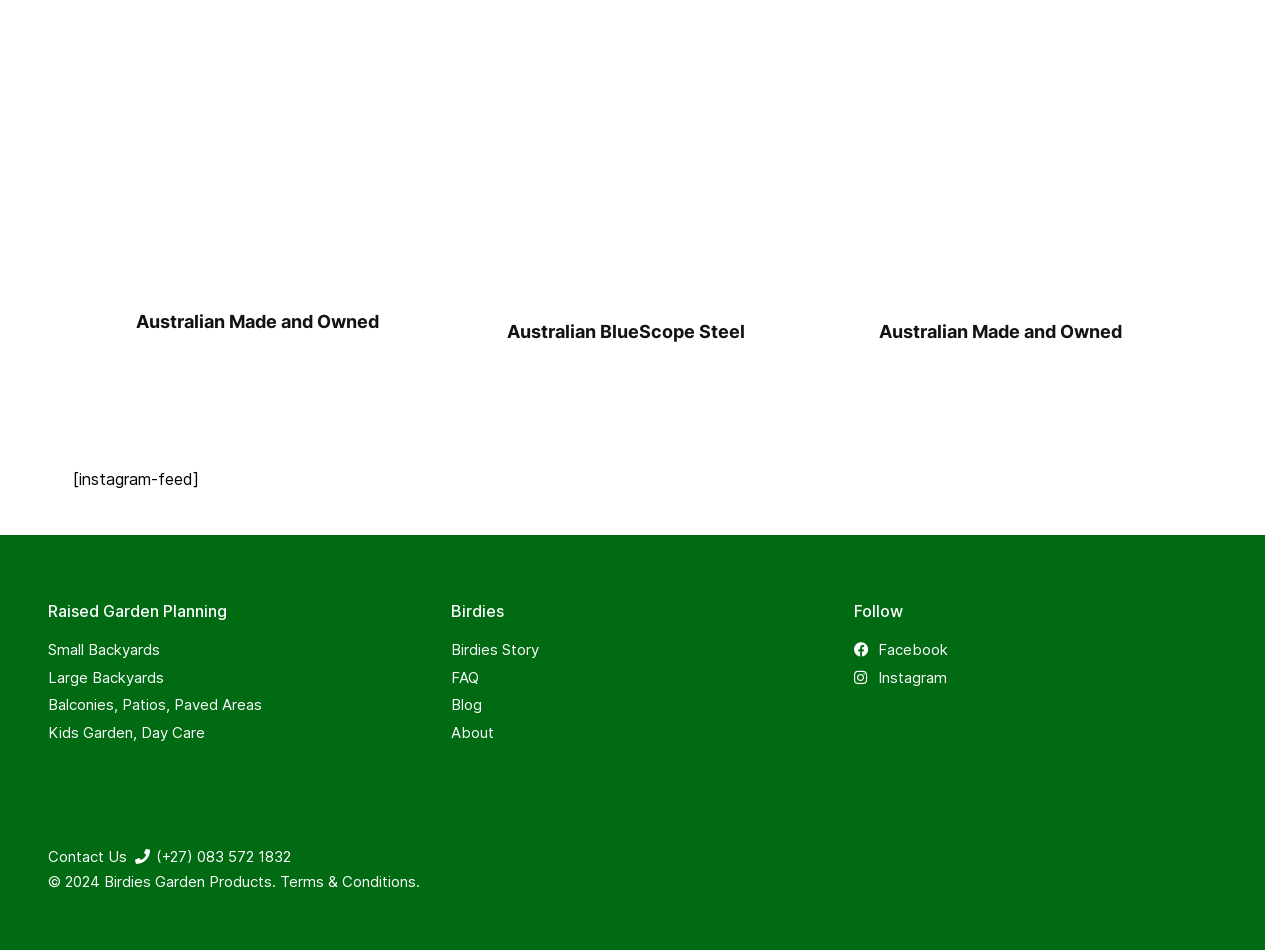Determine the bounding box coordinates for the UI element with the following description: "Terms & Conditions.". The coordinates should be four float numbers between 0 and 1, represented as [left, top, right, bottom].

[0.218, 0.918, 0.328, 0.938]